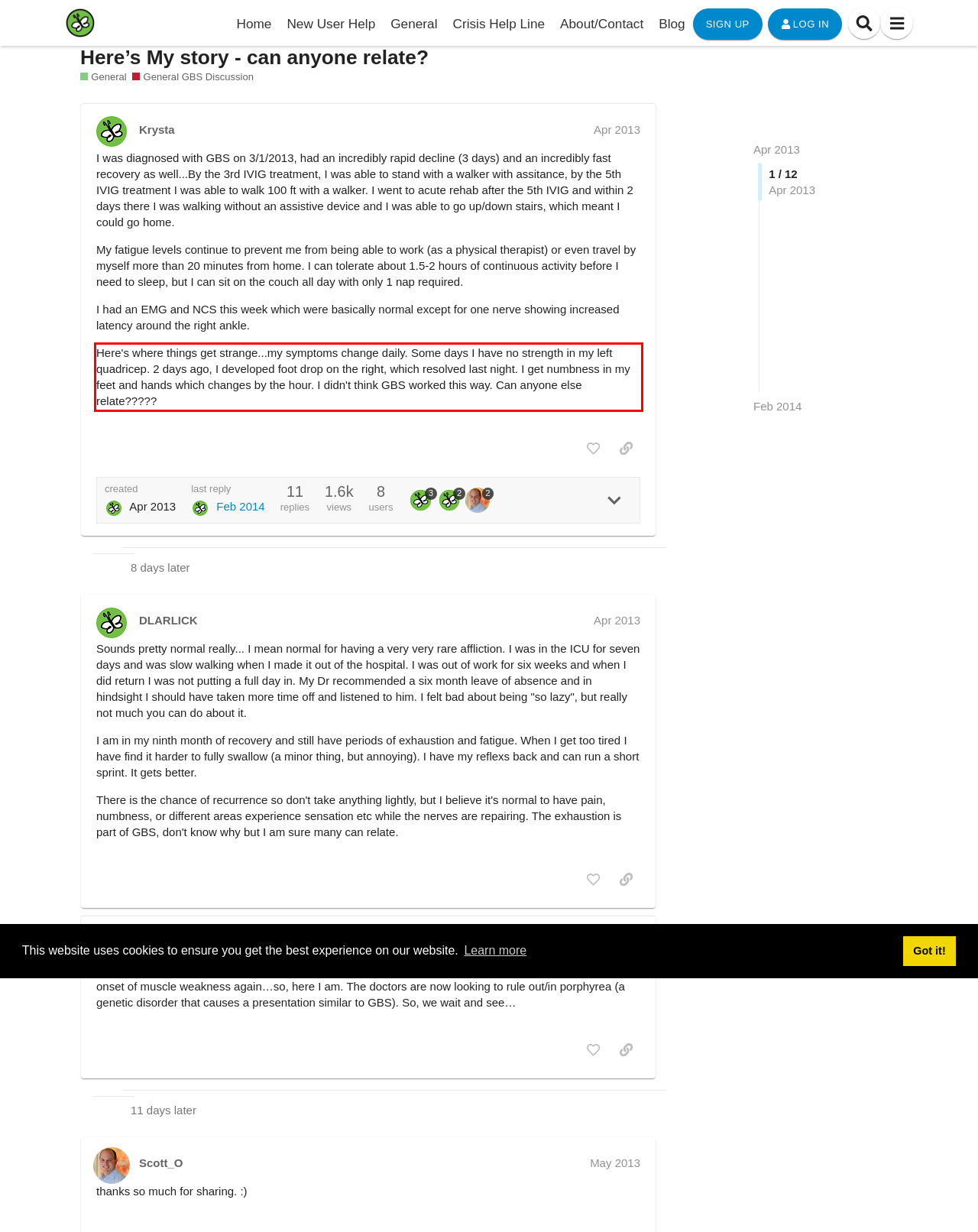With the given screenshot of a webpage, locate the red rectangle bounding box and extract the text content using OCR.

Here's where things get strange...my symptoms change daily. Some days I have no strength in my left quadricep. 2 days ago, I developed foot drop on the right, which resolved last night. I get numbness in my feet and hands which changes by the hour. I didn't think GBS worked this way. Can anyone else relate?????